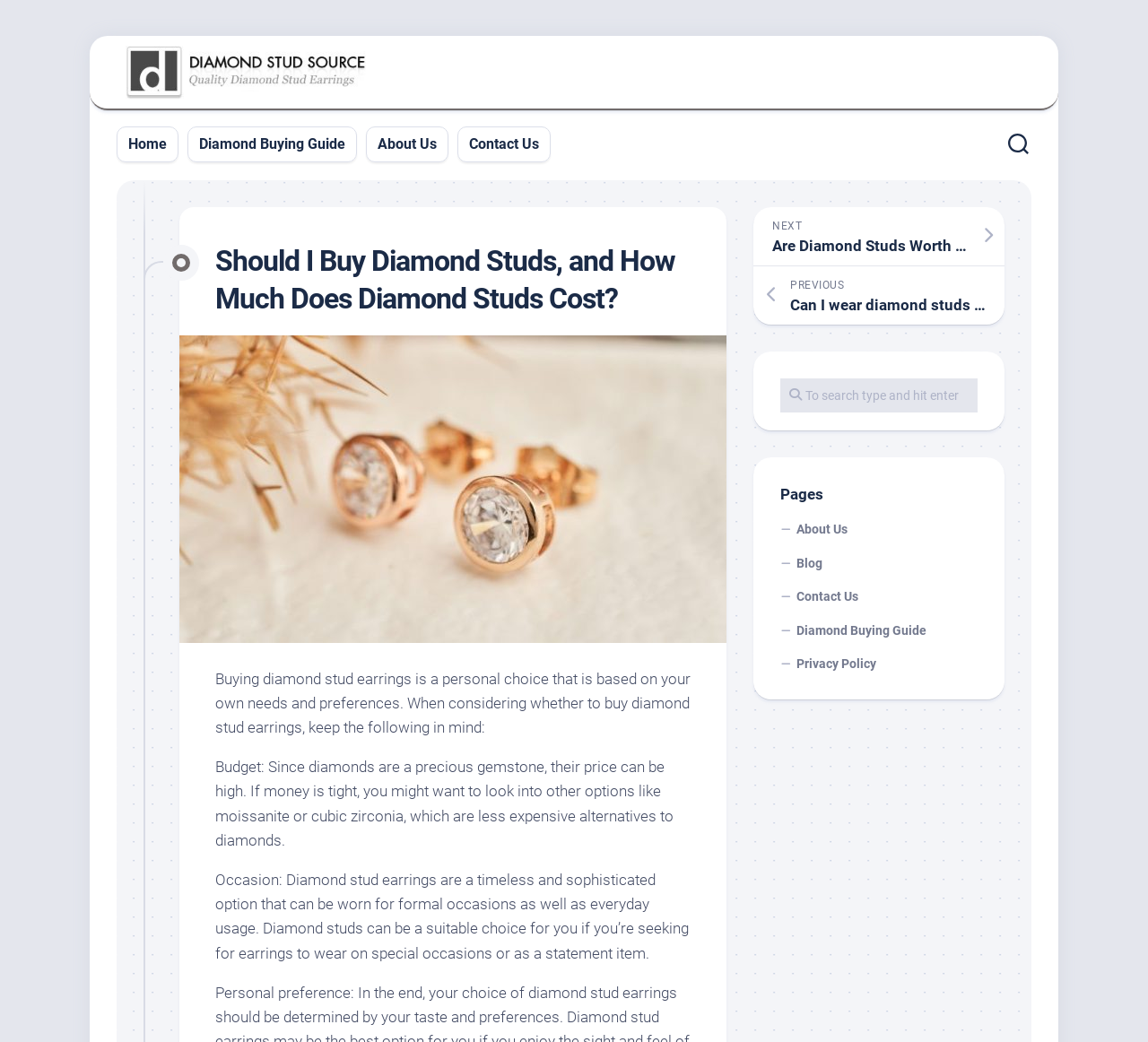Based on the provided description, "Services", find the bounding box of the corresponding UI element in the screenshot.

None